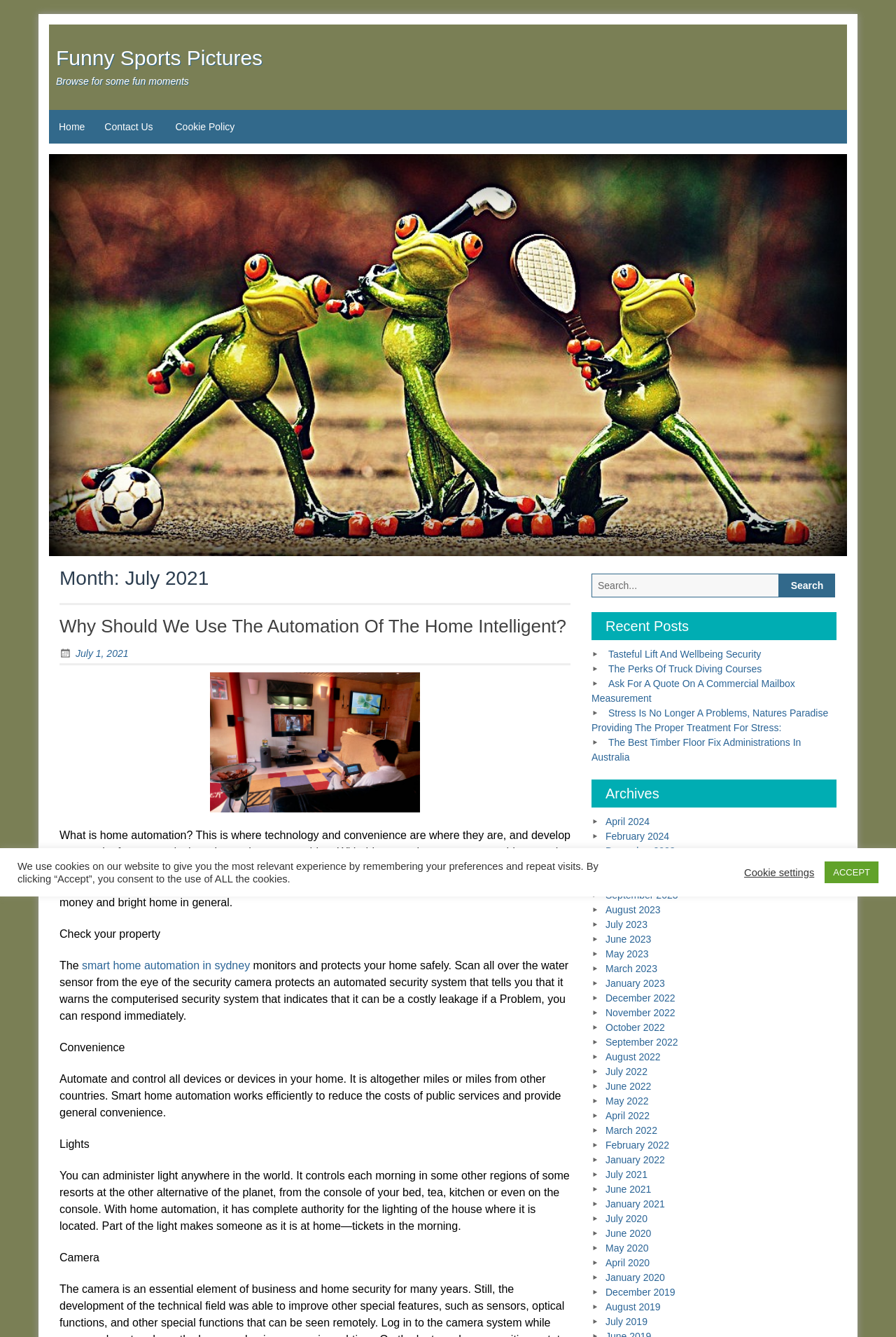Using the provided element description: "July 2019", identify the bounding box coordinates. The coordinates should be four floats between 0 and 1 in the order [left, top, right, bottom].

[0.676, 0.984, 0.723, 0.992]